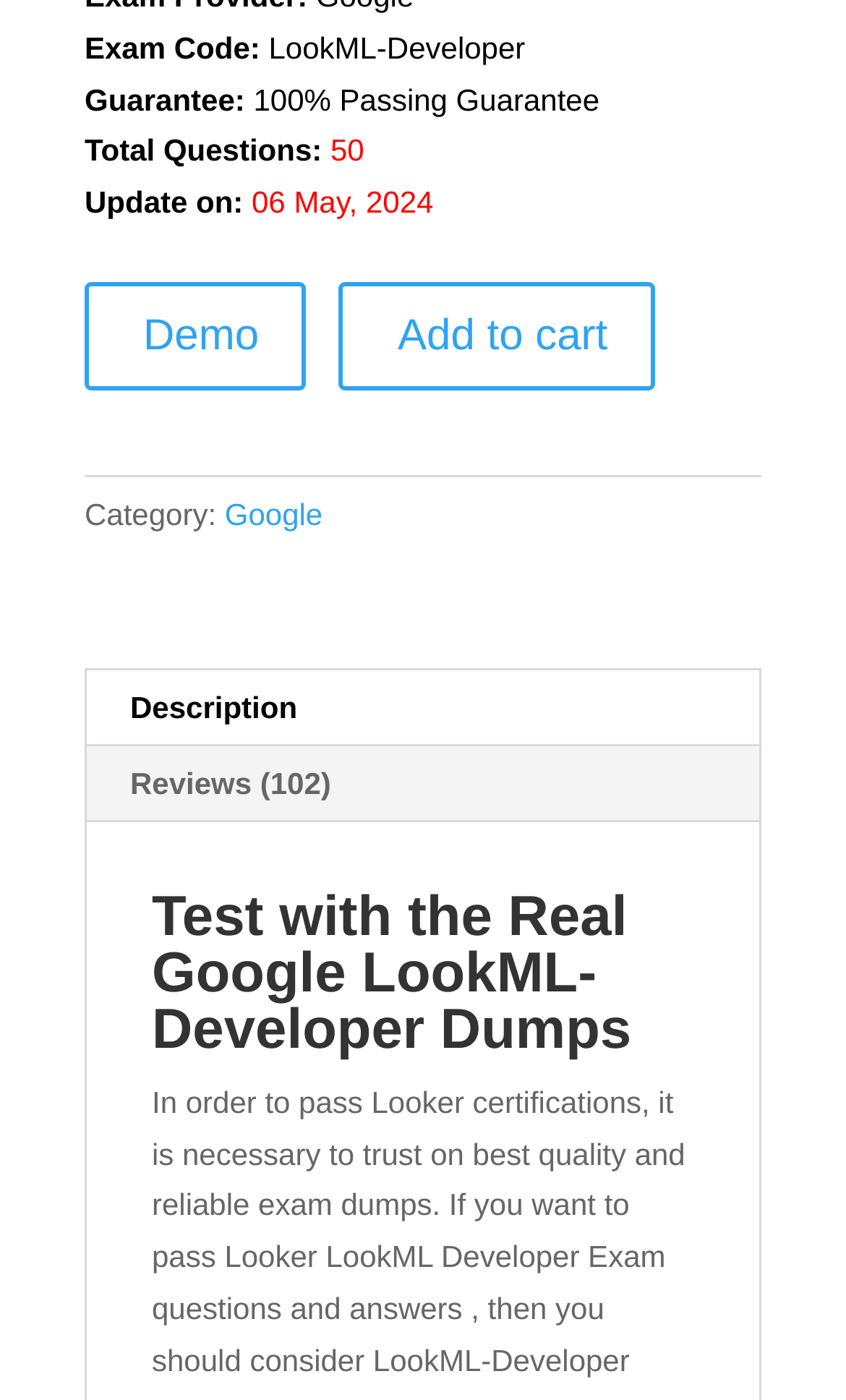Determine the bounding box for the UI element that matches this description: "Add to cart".

[0.401, 0.201, 0.775, 0.279]